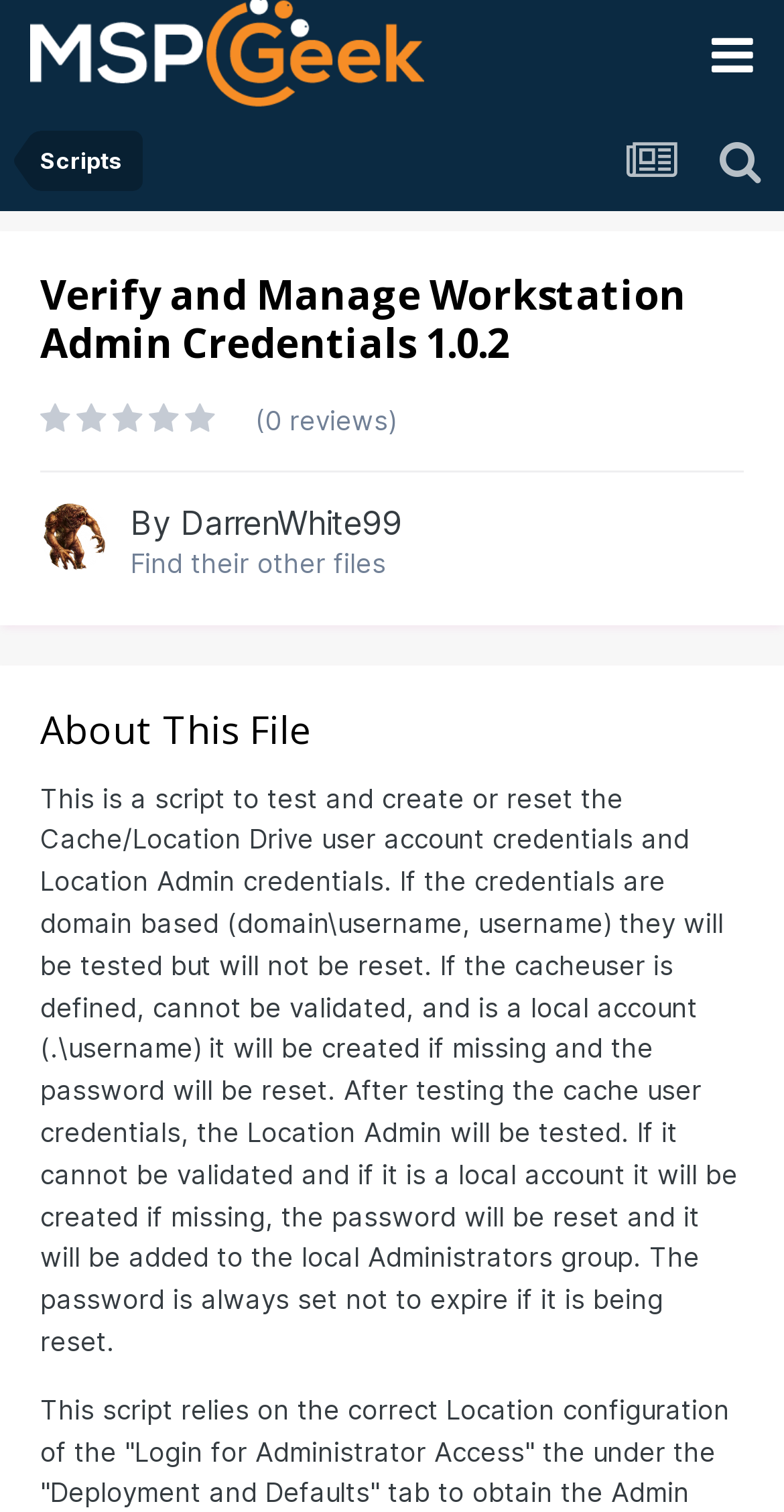Who is the author of the script?
Please answer the question with a detailed response using the information from the screenshot.

I found the author's name by looking at the link 'DarrenWhite99' which is located below the heading and has an associated image.